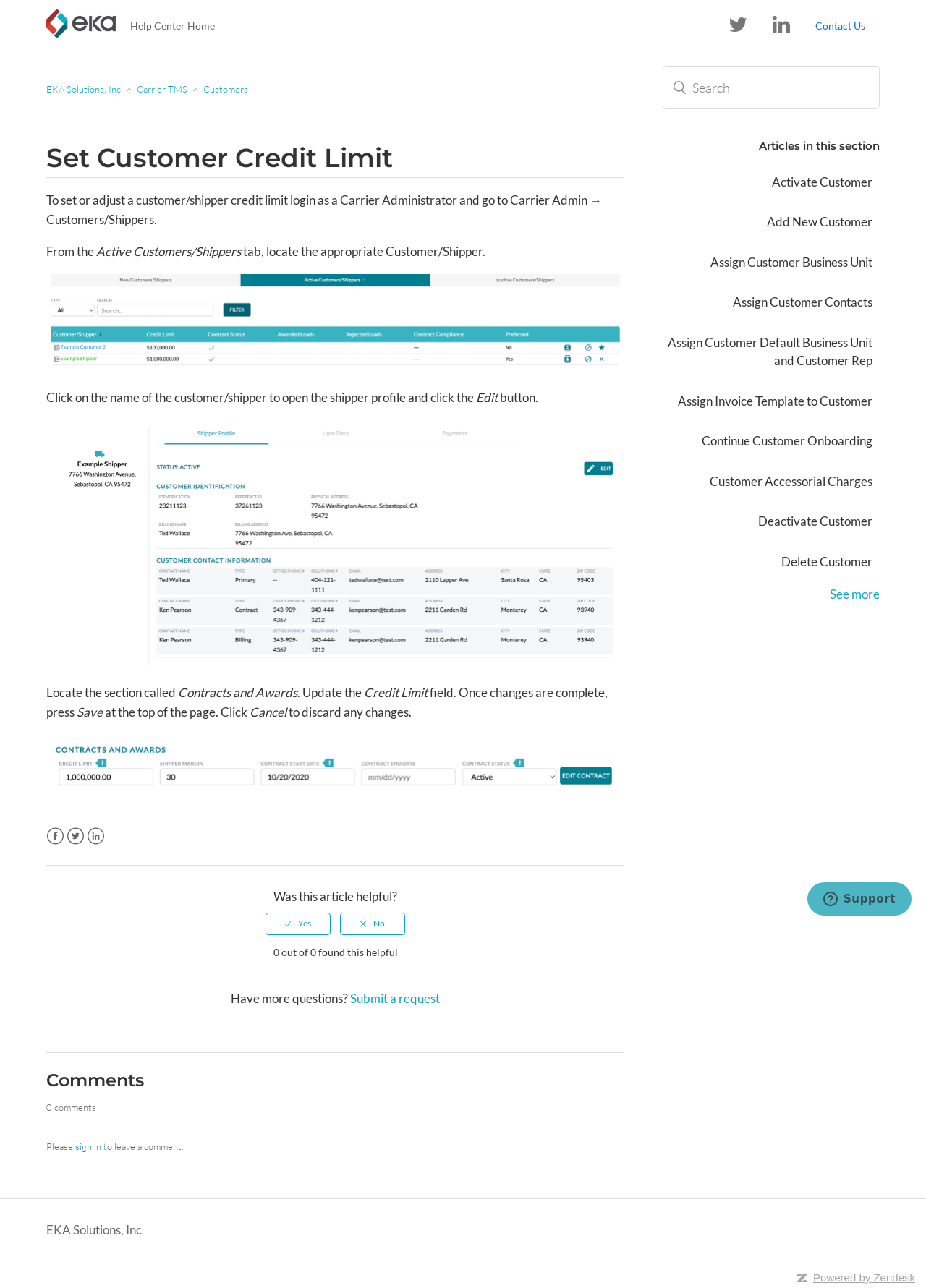Locate the bounding box coordinates of the UI element described by: "EKA Solutions, Inc". Provide the coordinates as four float numbers between 0 and 1, formatted as [left, top, right, bottom].

[0.05, 0.948, 0.153, 0.962]